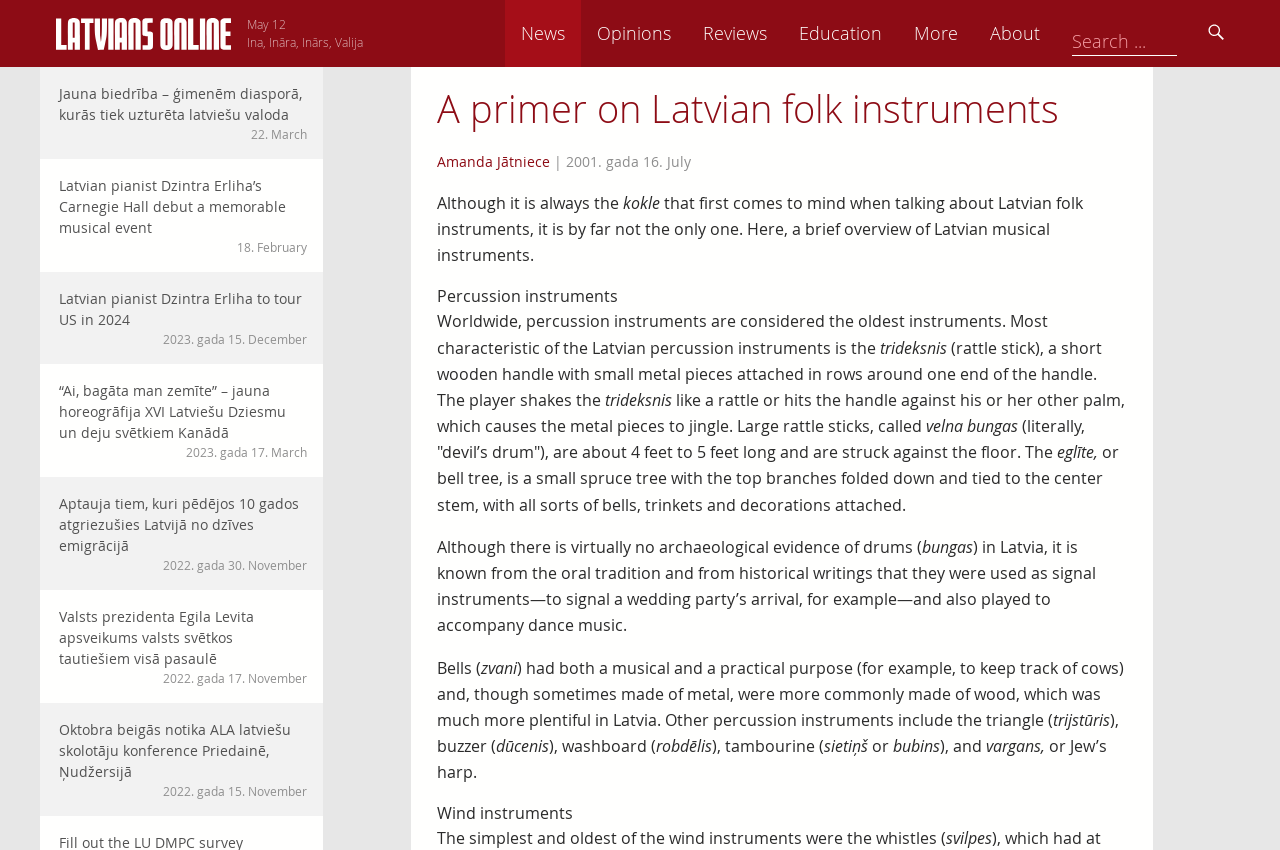What is the name of the website?
Provide a detailed answer to the question, using the image to inform your response.

I determined the answer by looking at the logo at the top left corner of the webpage, which says 'Latvians Online'.